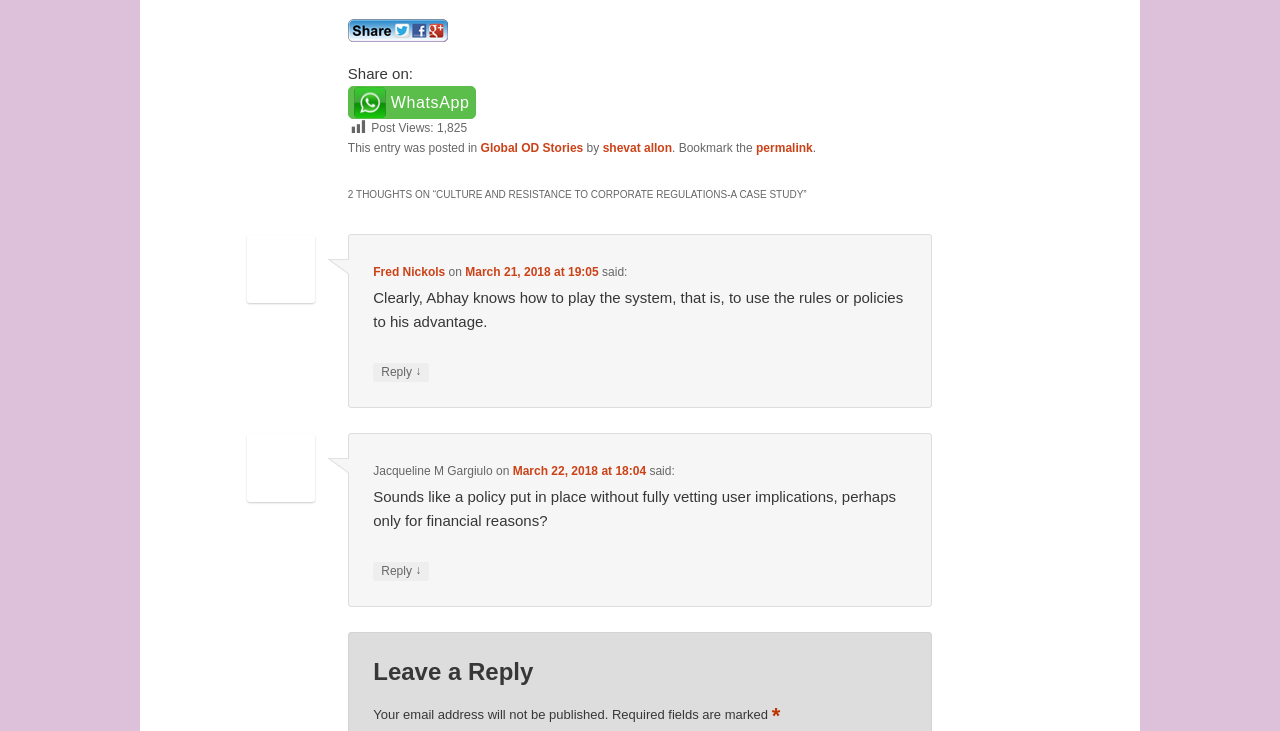How many post views are there?
Using the details from the image, give an elaborate explanation to answer the question.

I found the post view count by looking at the StaticText element with the text '1,825' which is located near the 'Post Views:' text.